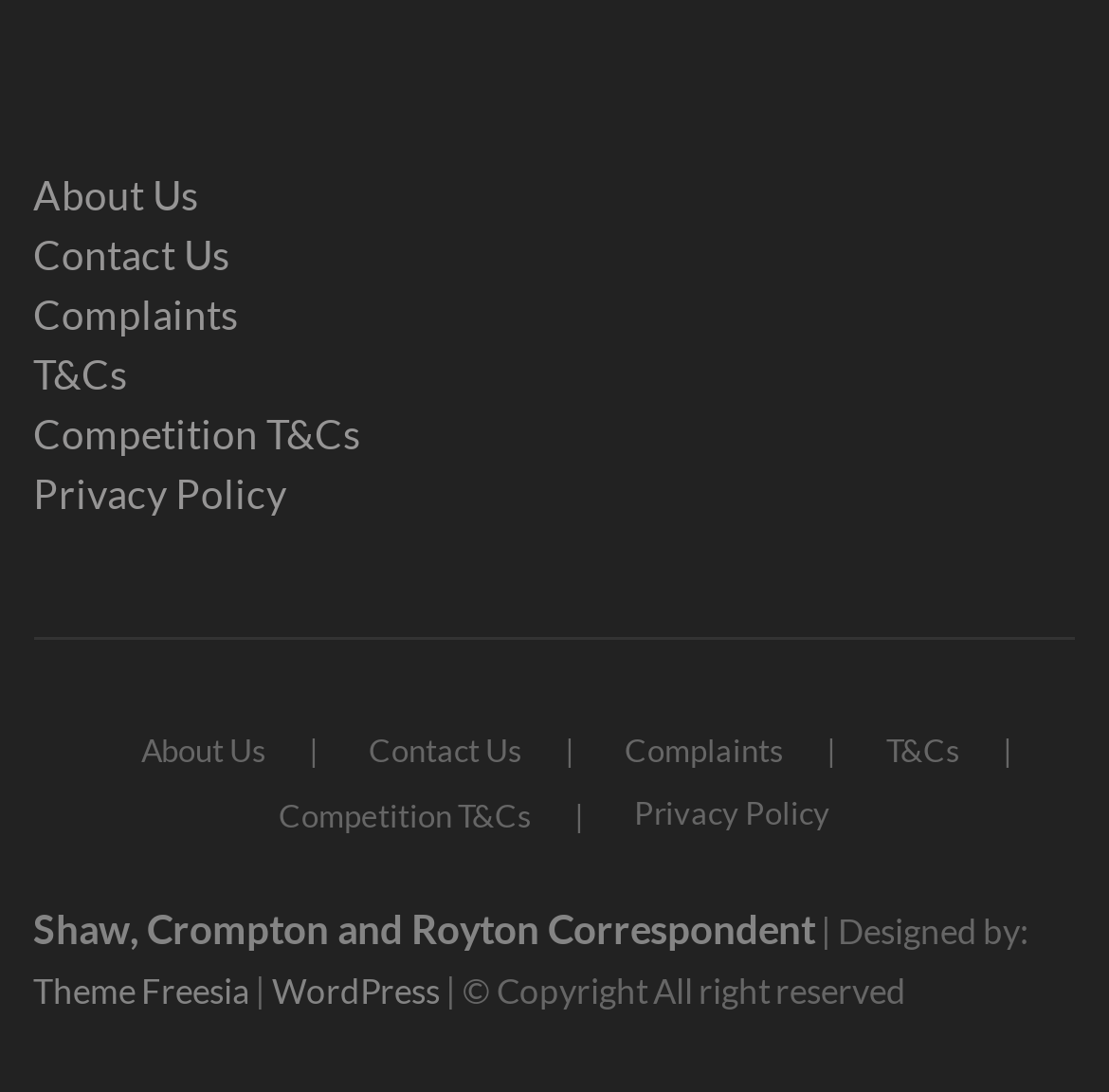What is the copyright information?
Provide an in-depth and detailed explanation in response to the question.

I found a static text element with the text '| © Copyright All right reserved' which has a bounding box coordinate of [0.397, 0.887, 0.817, 0.926], indicating that the copyright information is 'All right reserved'.